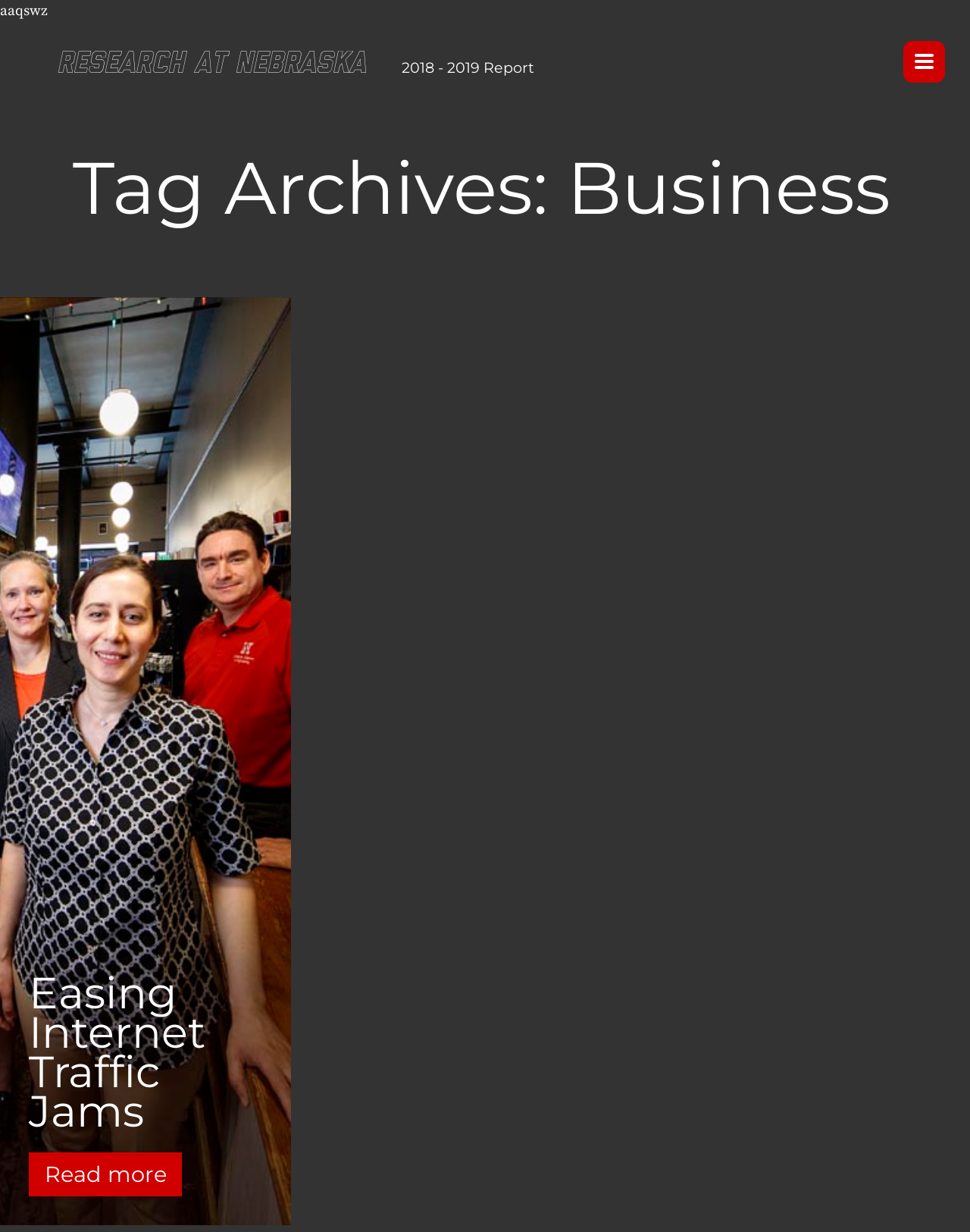Answer the following query with a single word or phrase:
How many items are related to 'Health'?

6